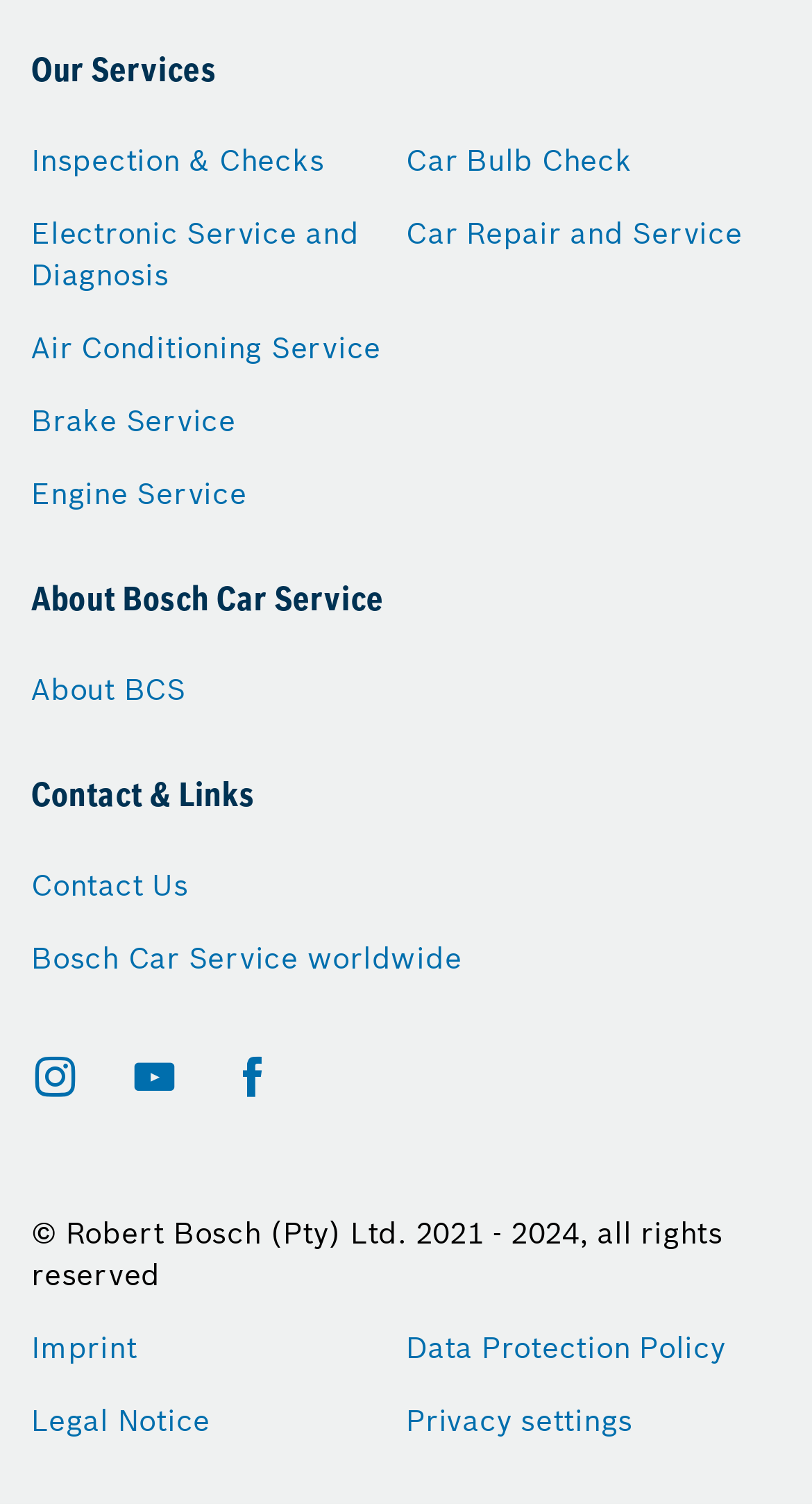Identify the bounding box coordinates necessary to click and complete the given instruction: "Contact Us".

[0.038, 0.574, 0.232, 0.602]